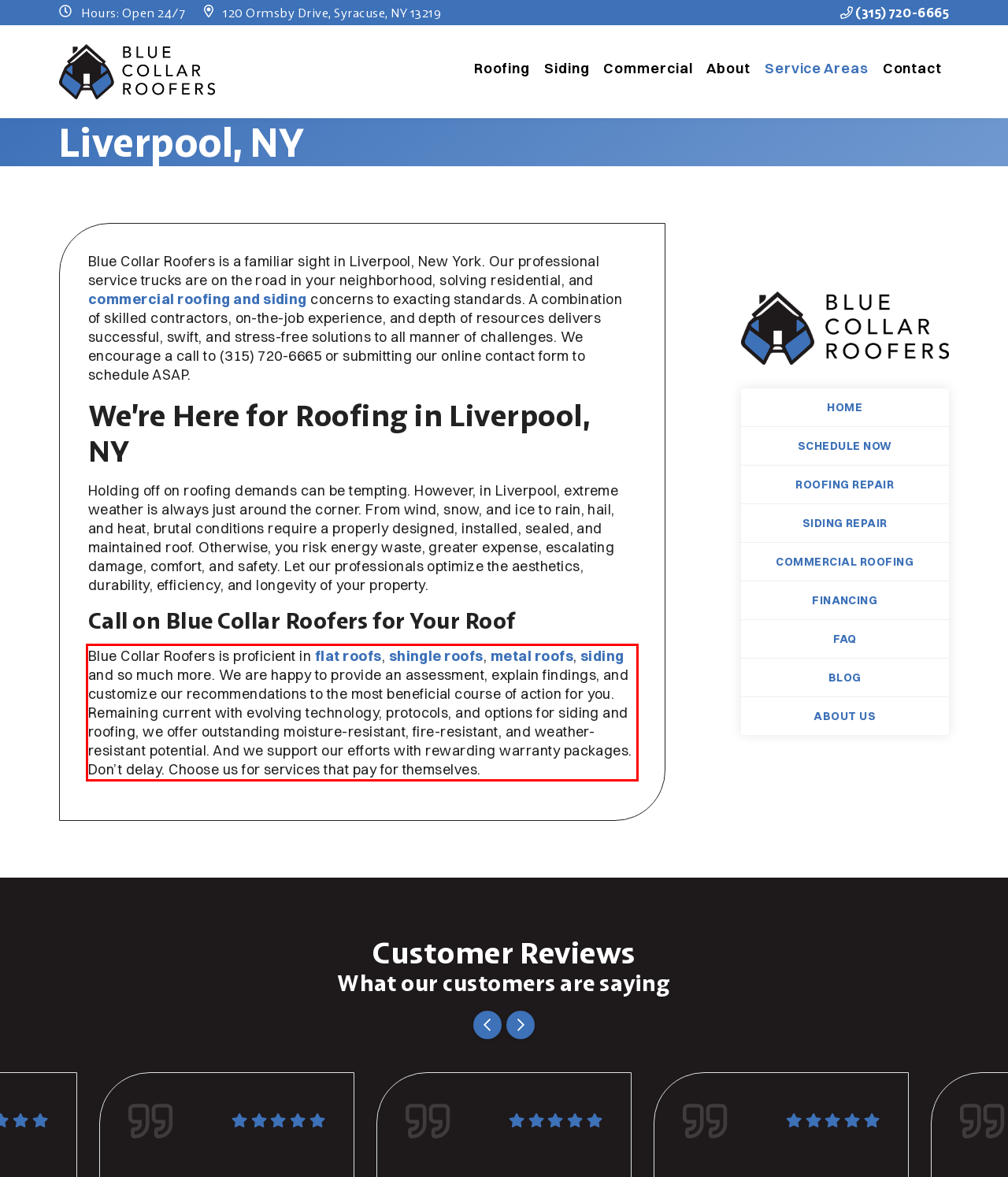Identify the text within the red bounding box on the webpage screenshot and generate the extracted text content.

Blue Collar Roofers is proficient in flat roofs, shingle roofs, metal roofs, siding and so much more. We are happy to provide an assessment, explain findings, and customize our recommendations to the most beneficial course of action for you. Remaining current with evolving technology, protocols, and options for siding and roofing, we offer outstanding moisture-resistant, fire-resistant, and weather-resistant potential. And we support our efforts with rewarding warranty packages. Don’t delay. Choose us for services that pay for themselves.